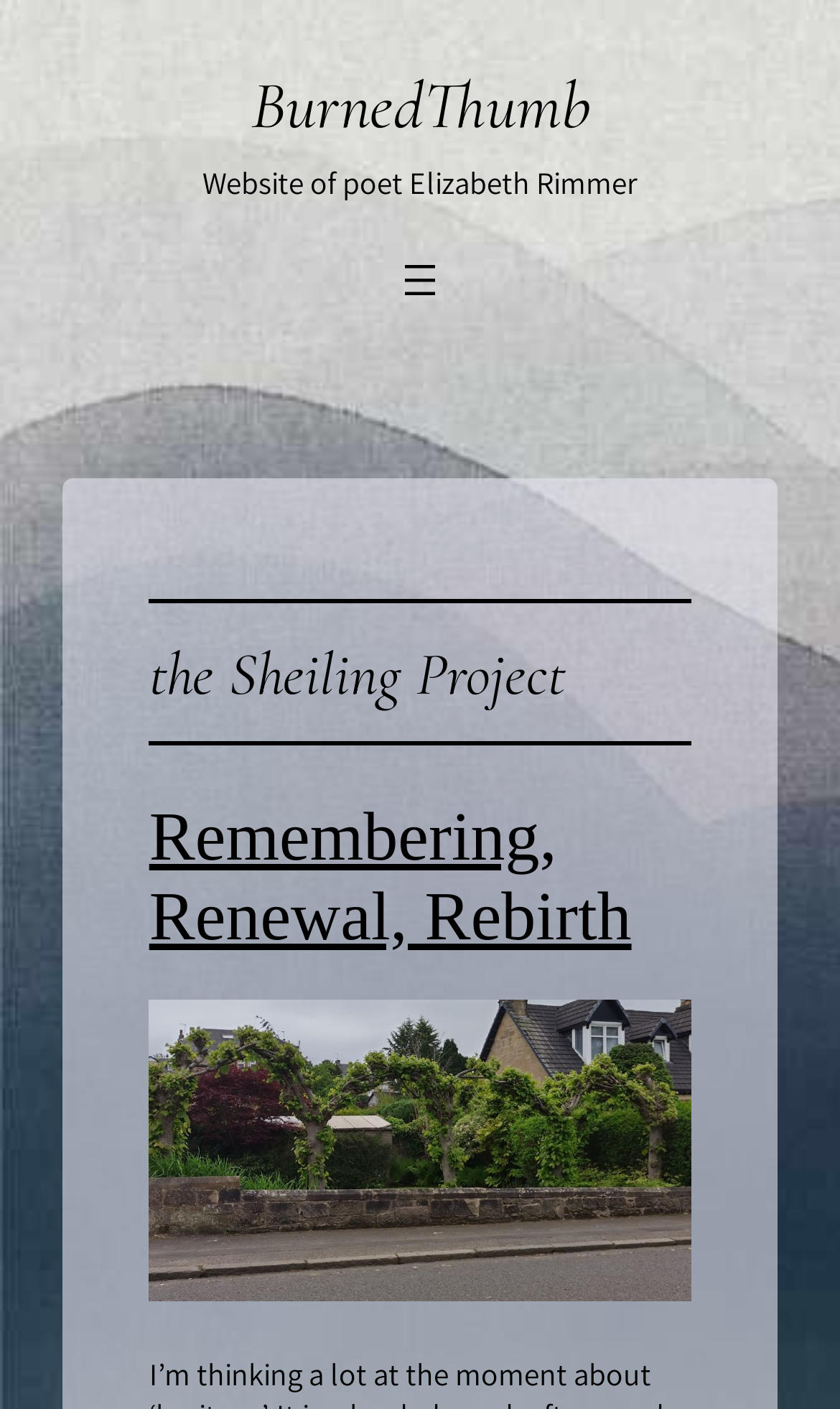Refer to the screenshot and give an in-depth answer to this question: What is the name of the poet?

The answer can be found in the static text element 'Website of poet Elizabeth Rimmer' which is located below the heading 'BurnedThumb'.